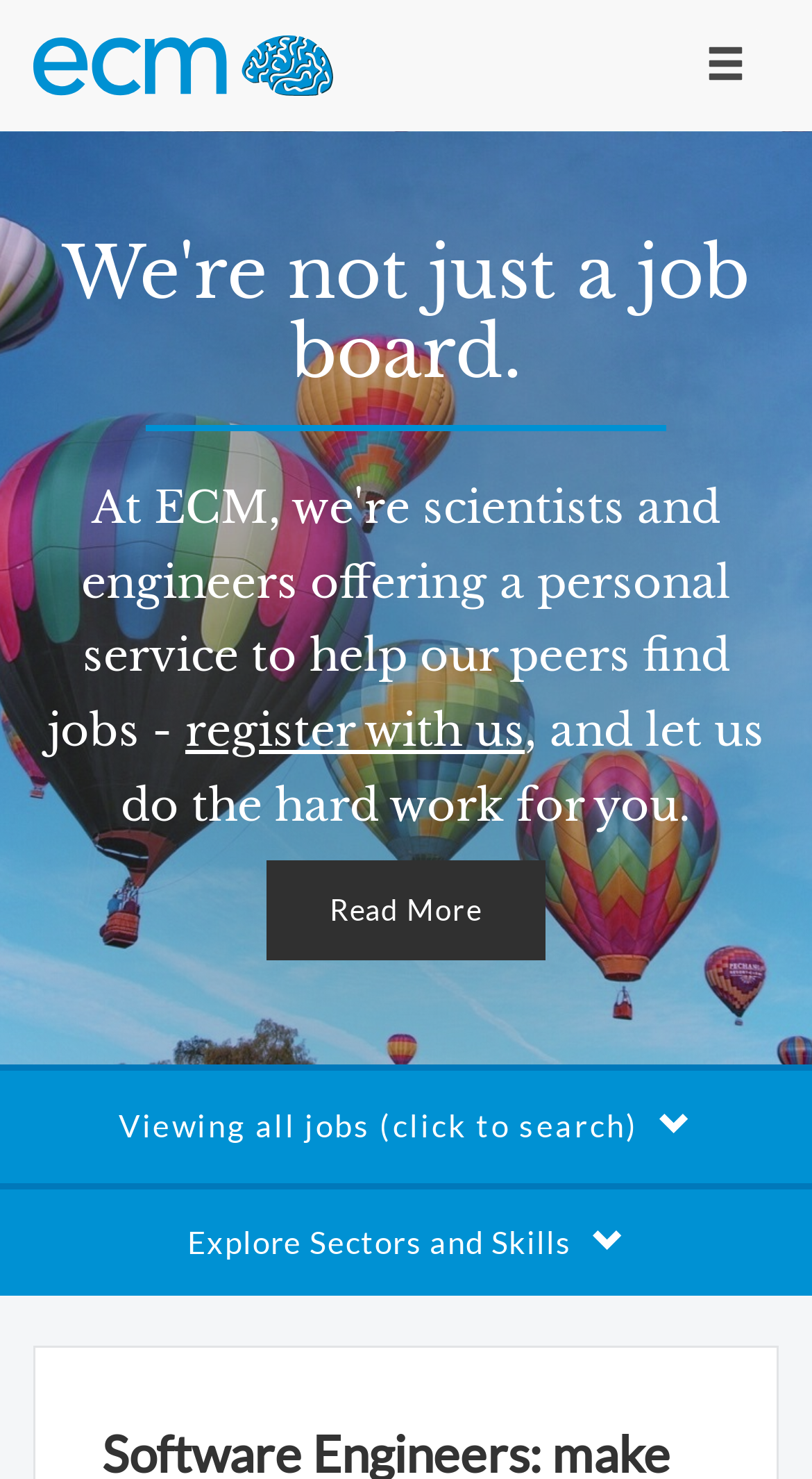What is the location of the job?
Could you please answer the question thoroughly and with as much detail as possible?

The location of the job is mentioned in the title of the webpage, 'Software Engineers: make the world a better place!, Cambridge, £ DoE - ecm', which indicates that the job is located in Cambridge.